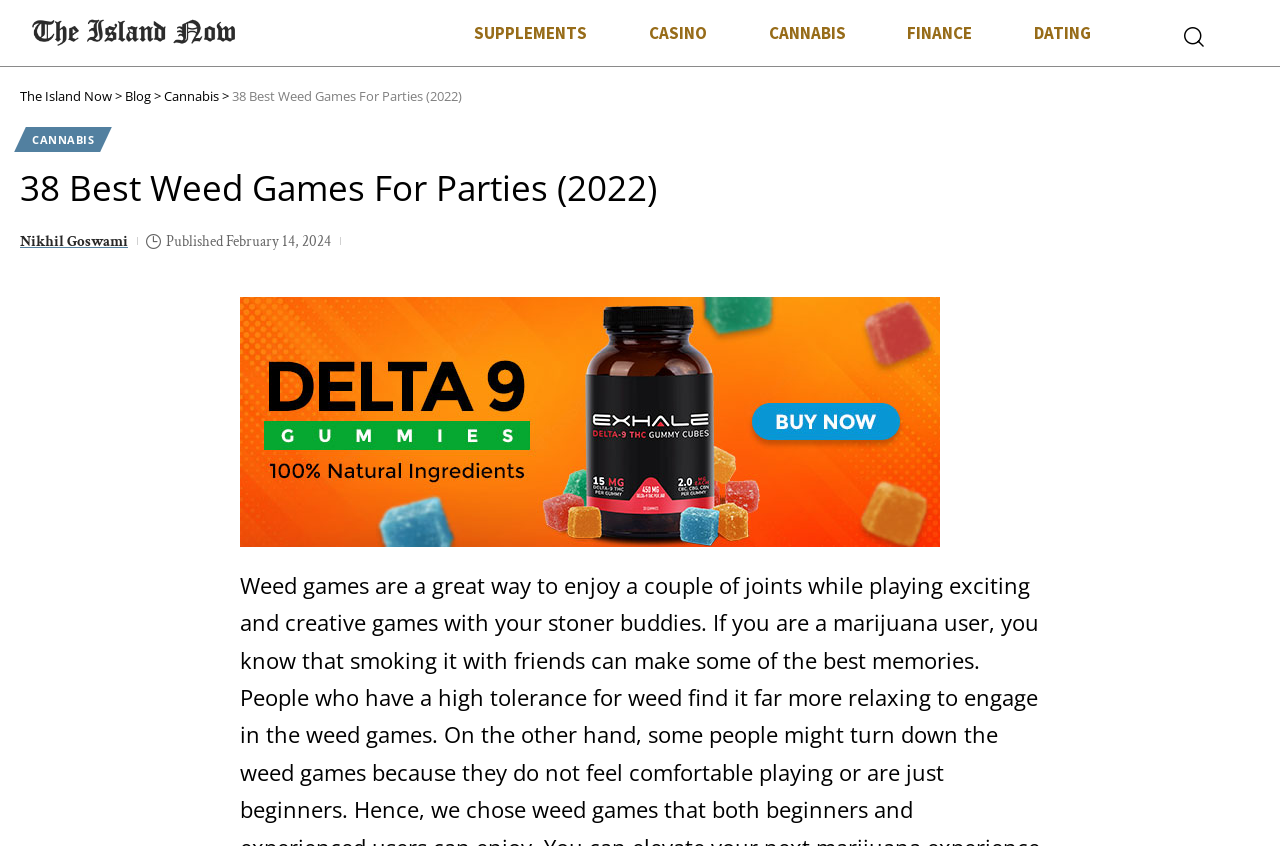Identify the bounding box of the HTML element described here: "Cannabis". Provide the coordinates as four float numbers between 0 and 1: [left, top, right, bottom].

[0.016, 0.15, 0.083, 0.179]